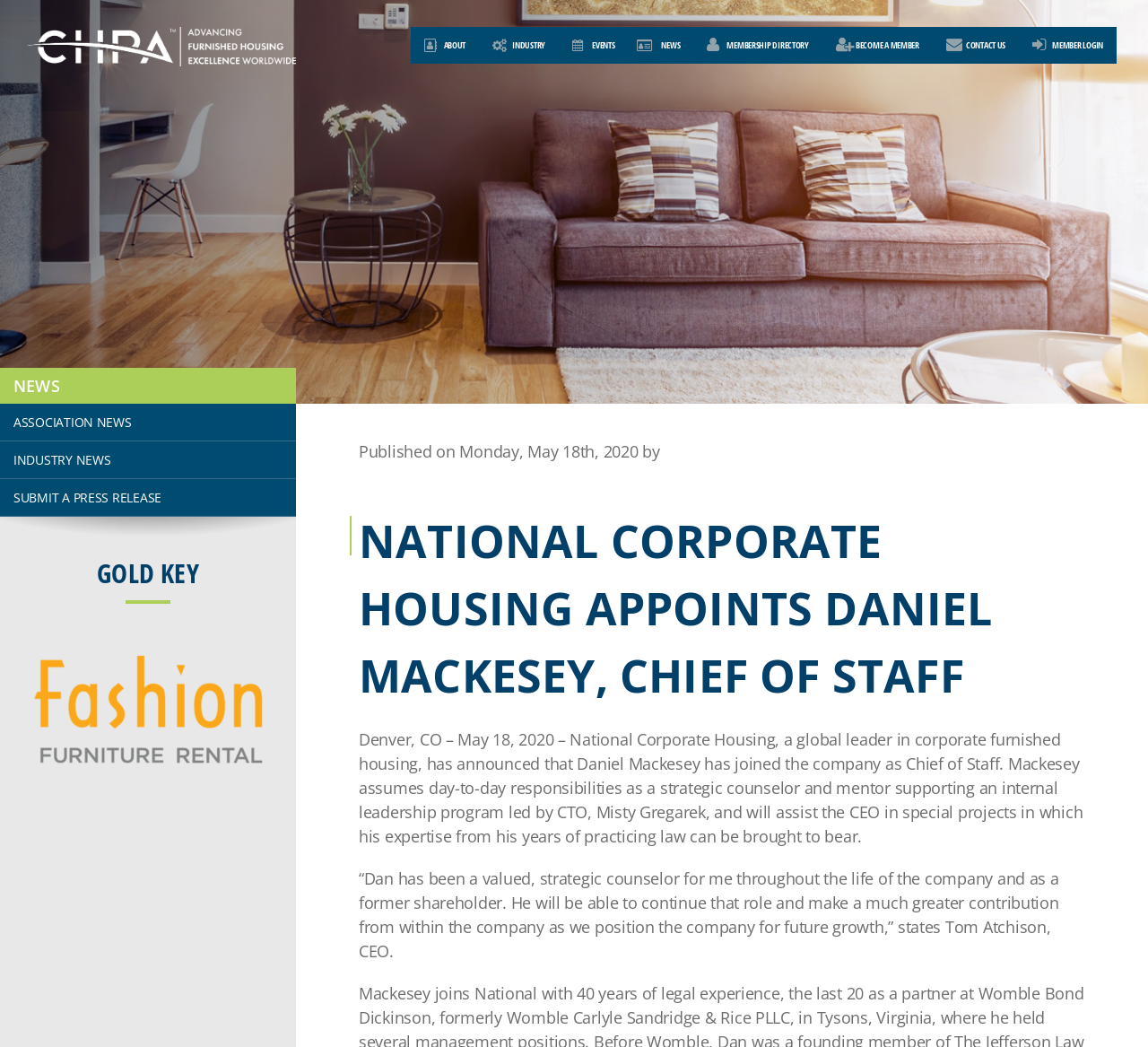Generate a comprehensive description of the webpage content.

The webpage is about National Corporate Housing, a global leader in corporate furnished housing, and features an announcement about the appointment of Daniel Mackesey as Chief of Staff. 

At the top left corner, there is a CHPA logo, accompanied by the text "Corporate Housing Providers Association - CHPA". 

Below the logo, there is a navigation menu with several links, including "ABOUT", "INDUSTRY", "EVENTS", "NEWS", "MEMBERSHIP DIRECTORY", "BECOME A MEMBER", "CONTACT US", and "MEMBER LOGIN", which are aligned horizontally across the top of the page.

The main content of the page is divided into two sections. On the left side, there is a navigation menu with three links: "ASSOCIATION NEWS", "INDUSTRY NEWS", and "SUBMIT A PRESS RELEASE", all related to news. 

On the right side, there is a slideshow with a single slide, which takes up most of the space. Below the slideshow, there is a heading "GOLD KEY" and a region with a slideshow role description.

The main article starts with a heading "NATIONAL CORPORATE HOUSING APPOINTS DANIEL MACKESEY, CHIEF OF STAFF" and is followed by a paragraph of text announcing the appointment of Daniel Mackesey as Chief of Staff. The article continues with a quote from Tom Atchison, CEO, praising Mackesey's role as a strategic counselor.